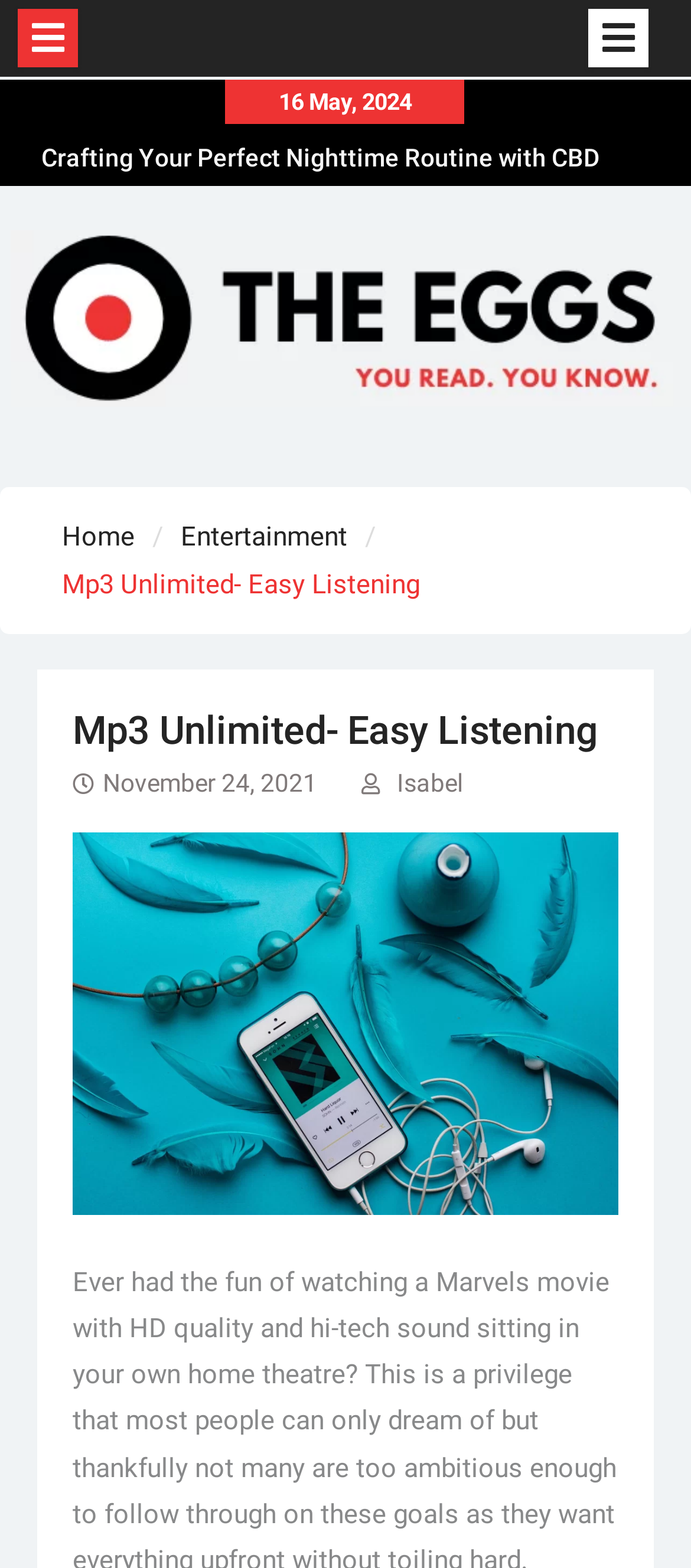What is the date of the article 'Crafting Your Perfect Nighttime Routine with CBD Gummies'?
Based on the screenshot, provide your answer in one word or phrase.

16 May, 2024